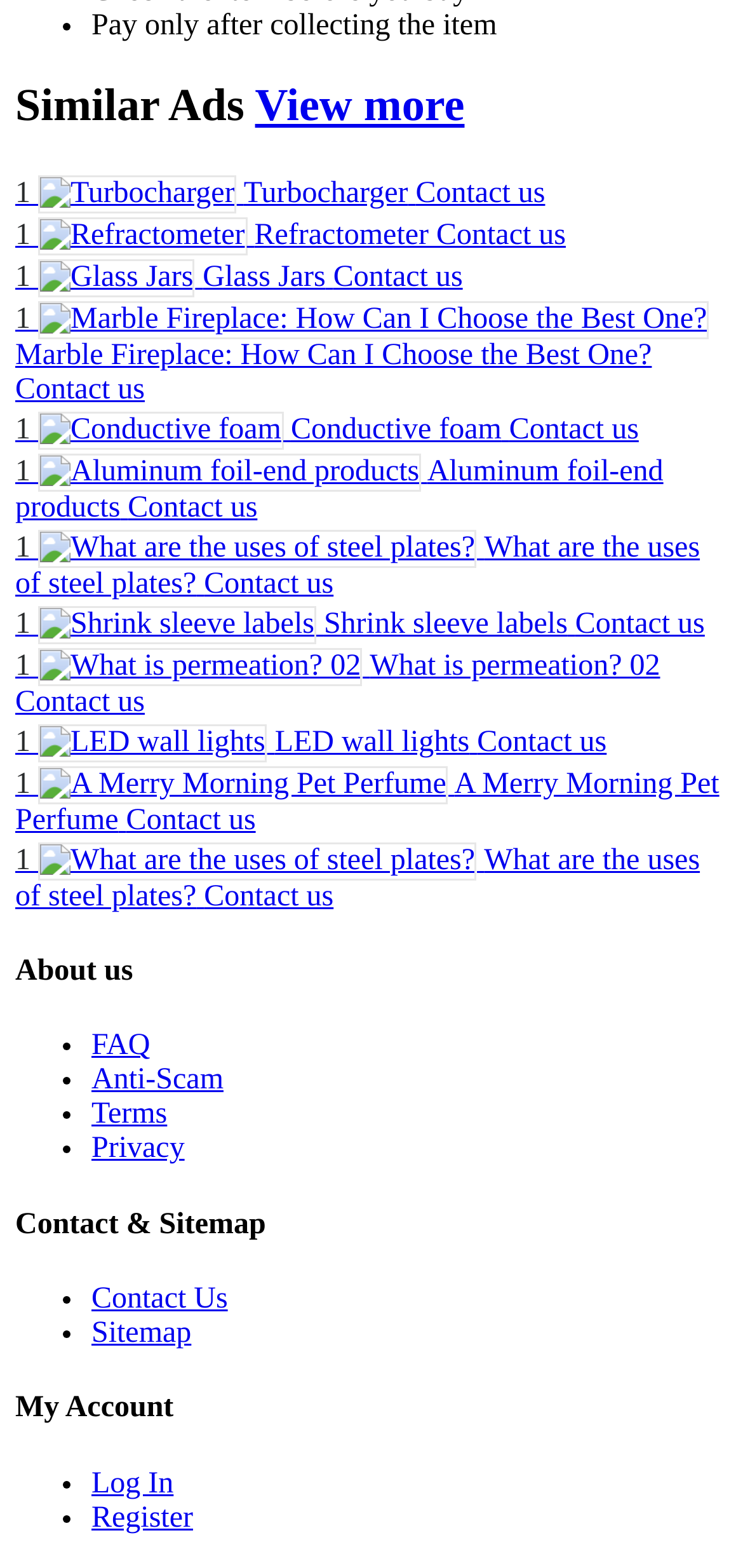How many similar ads are displayed?
Based on the image content, provide your answer in one word or a short phrase.

10